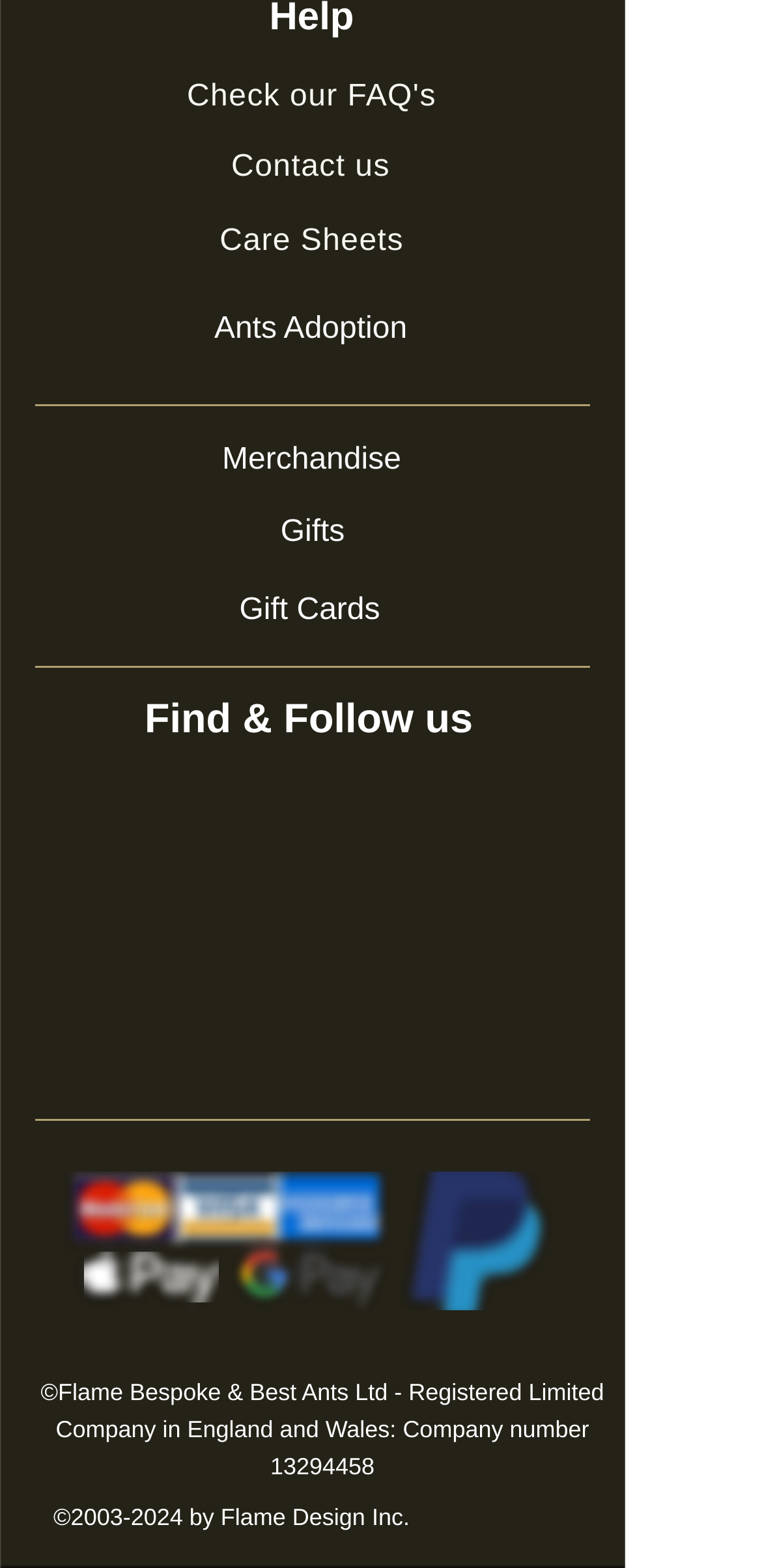What payment methods are accepted?
Give a detailed response to the question by analyzing the screenshot.

I found the payment methods in the footer section of the webpage, where images of various payment methods are displayed, including Mastercard, Visa, American Express, Google Pay, Apple Pay, and PayPal.